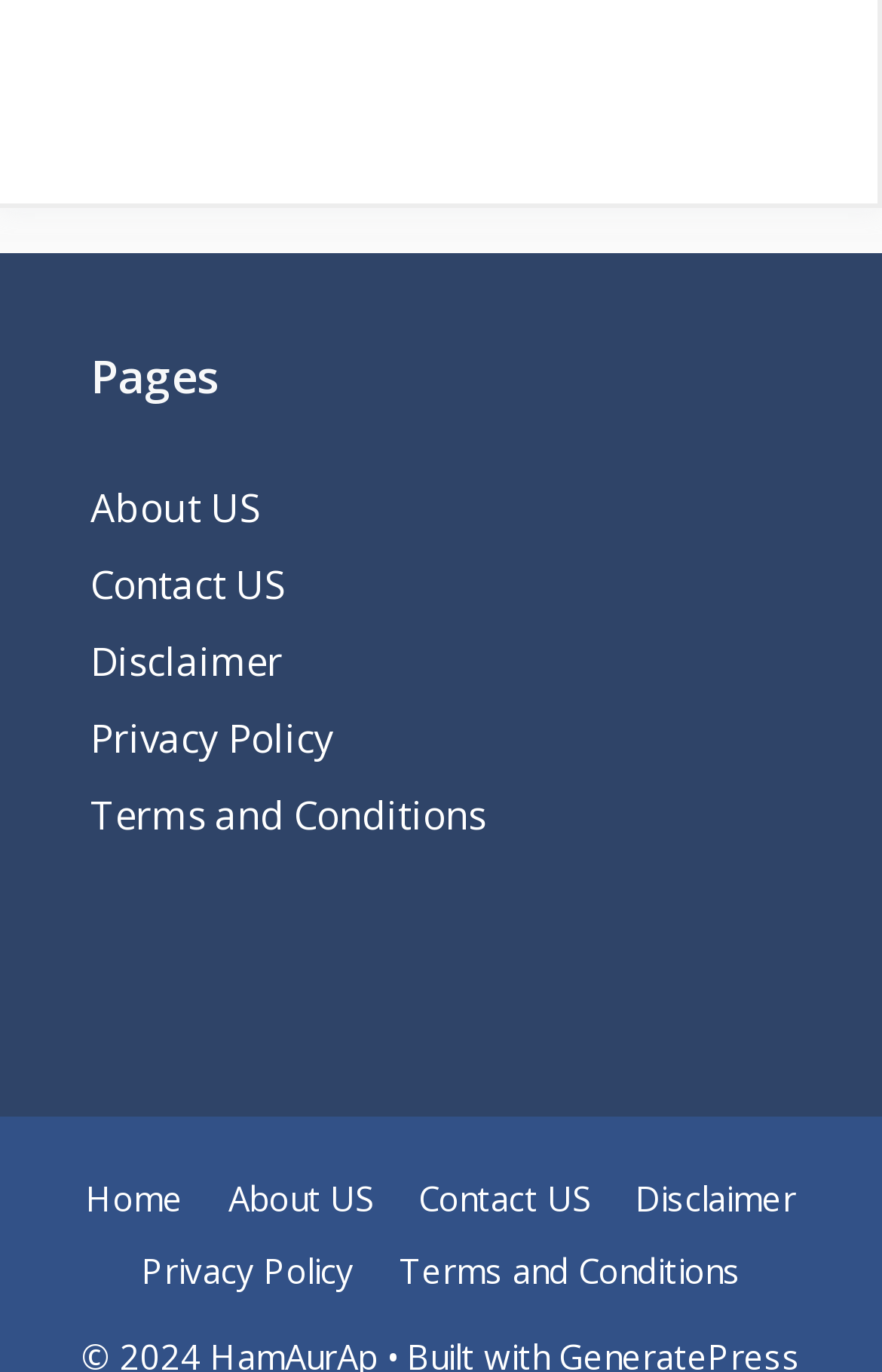Locate the bounding box coordinates of the area that needs to be clicked to fulfill the following instruction: "read Disclaimer". The coordinates should be in the format of four float numbers between 0 and 1, namely [left, top, right, bottom].

[0.103, 0.463, 0.321, 0.501]